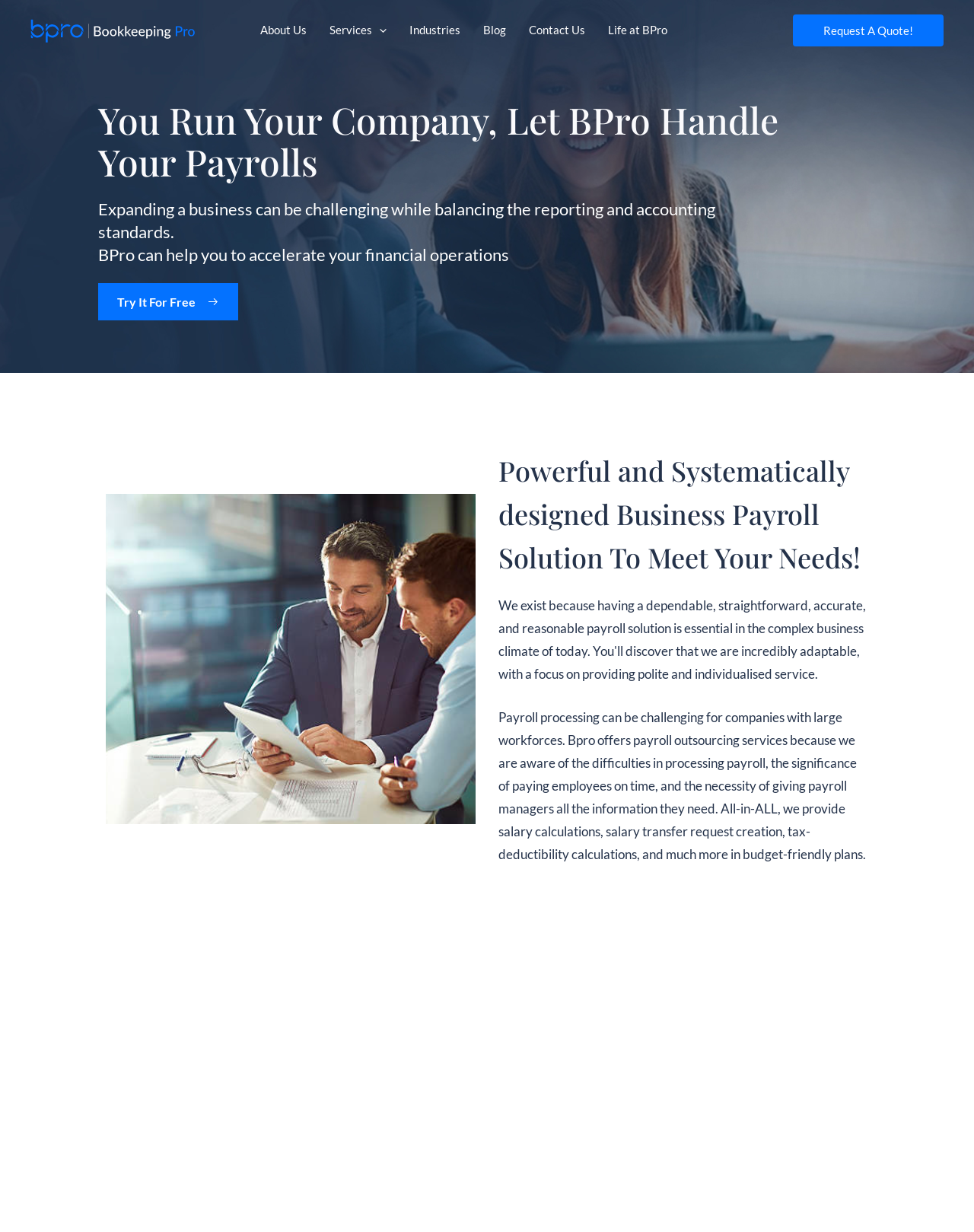Look at the image and answer the question in detail:
What is the benefit of using Bookkeeping Pro's services?

The benefit of using Bookkeeping Pro's services is to accelerate financial operations, as stated in the text 'BPro can help you to accelerate your financial operations'.